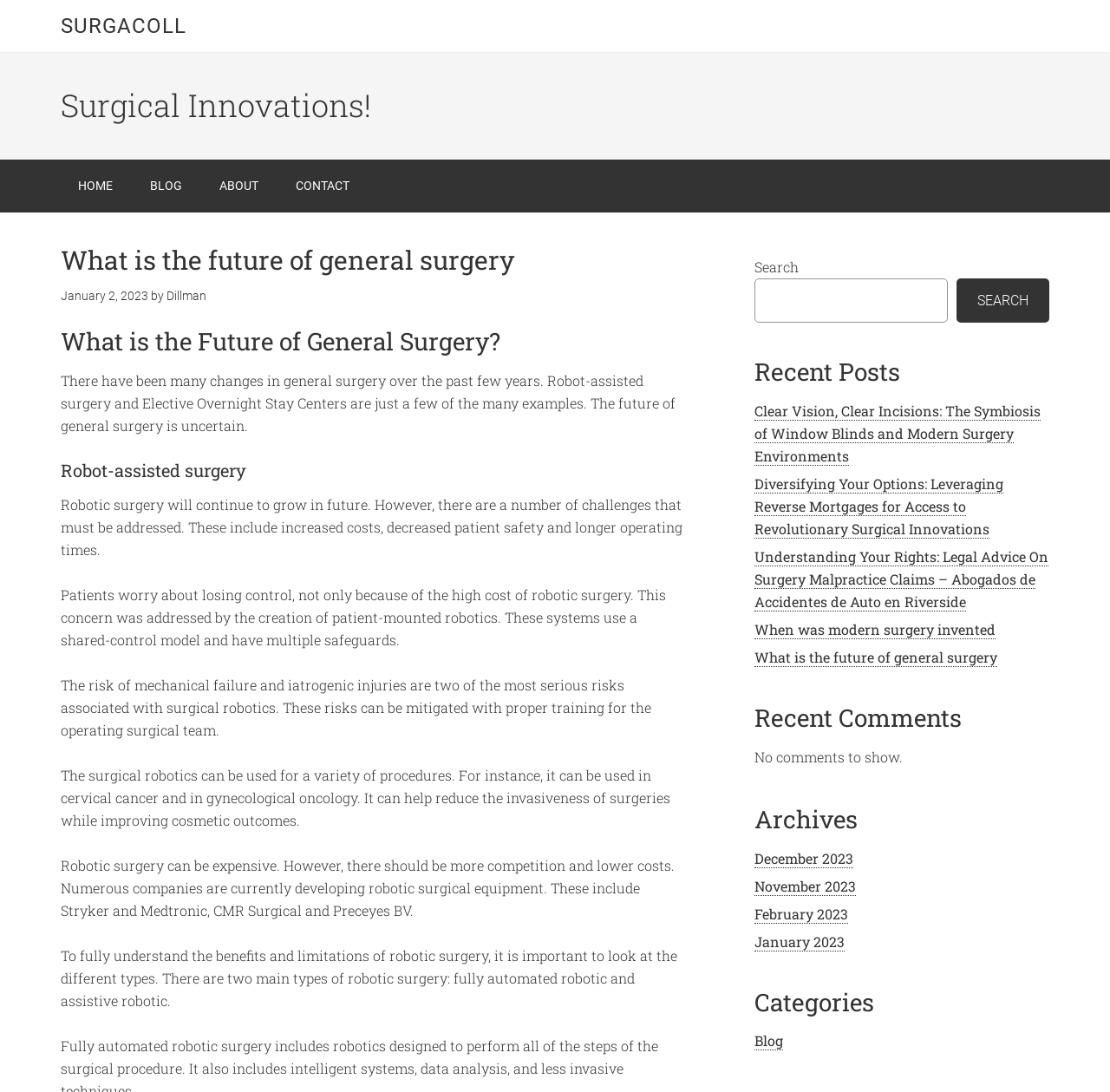Locate the bounding box coordinates for the element described below: "parent_node: SEARCH name="s"". The coordinates must be four float values between 0 and 1, formatted as [left, top, right, bottom].

[0.68, 0.255, 0.854, 0.296]